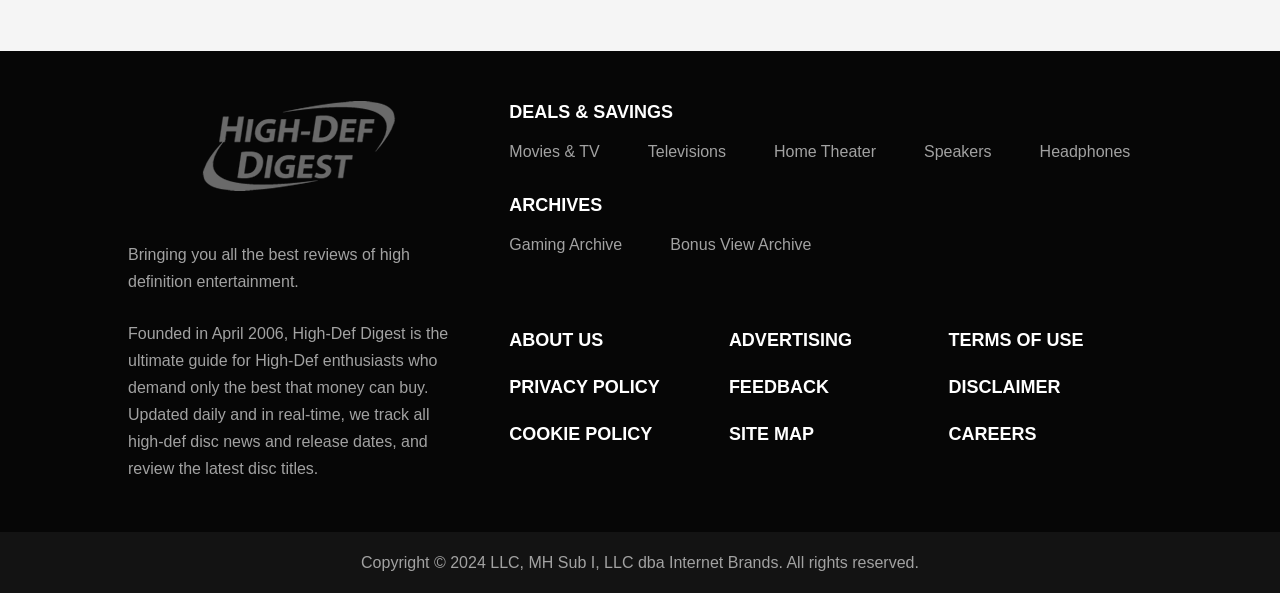Highlight the bounding box coordinates of the element that should be clicked to carry out the following instruction: "Read about the site's ABOUT US". The coordinates must be given as four float numbers ranging from 0 to 1, i.e., [left, top, right, bottom].

[0.398, 0.534, 0.471, 0.614]